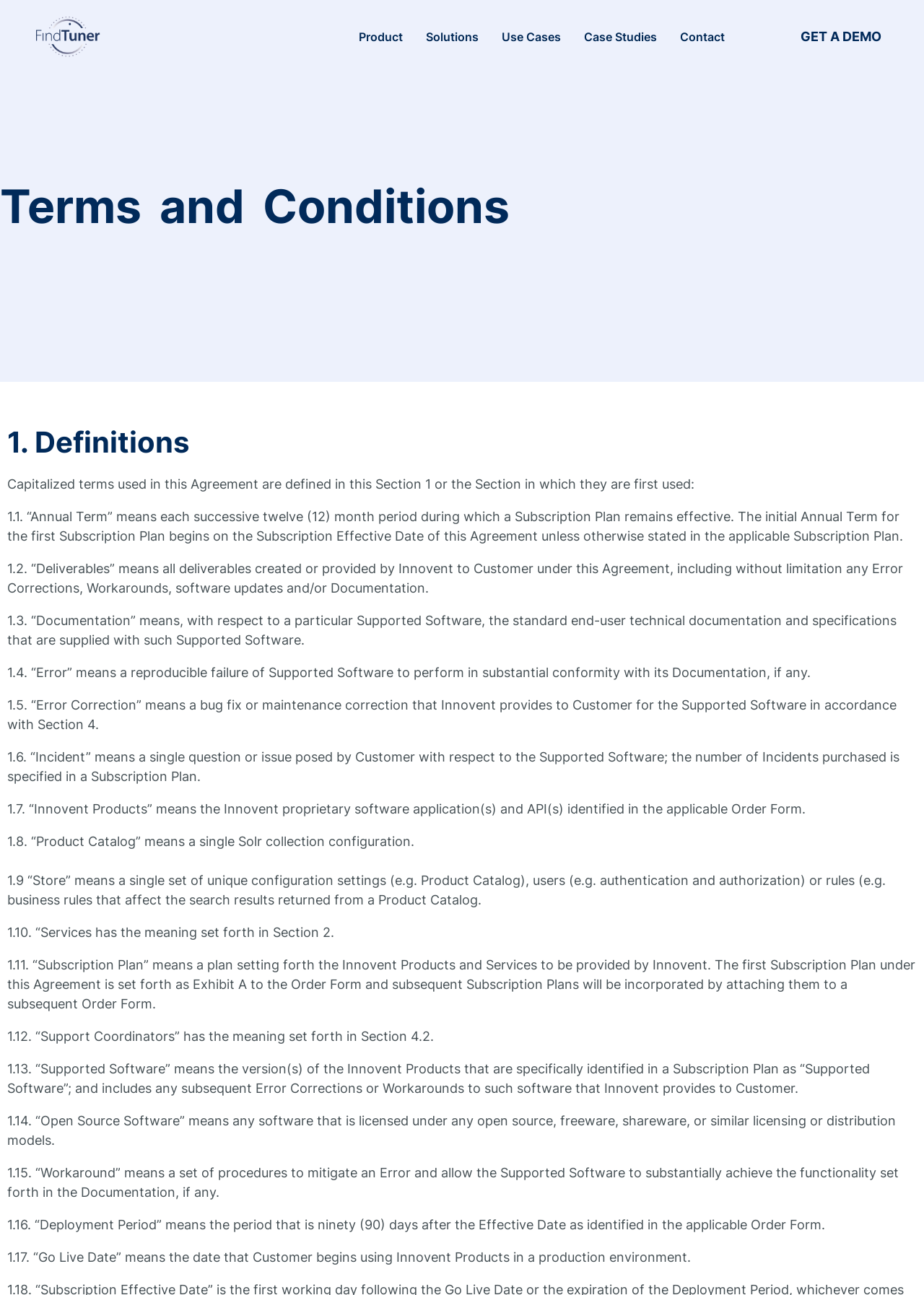Give an extensive and precise description of the webpage.

The webpage is titled "Terms and Conditions | FindTuner" and has a prominent link to "FindTuner eCommerce Search Merchandising for Solr" at the top left, accompanied by an image with the same description. 

Below this, there are five links aligned horizontally: "Product", "Solutions", "Use Cases", "Case Studies", and "Contact", which likely serve as navigation to other sections of the website.

Further down, a heading "GET A DEMO" is displayed prominently, with a link to "GET A DEMO" below it.

The main content of the page is divided into sections, starting with a heading "Terms and Conditions" followed by "1. Definitions". This section contains 17 definitions, each labeled as "1.1", "1.2", and so on, with descriptive text explaining each term. These definitions are listed in a single column, taking up most of the page's content.